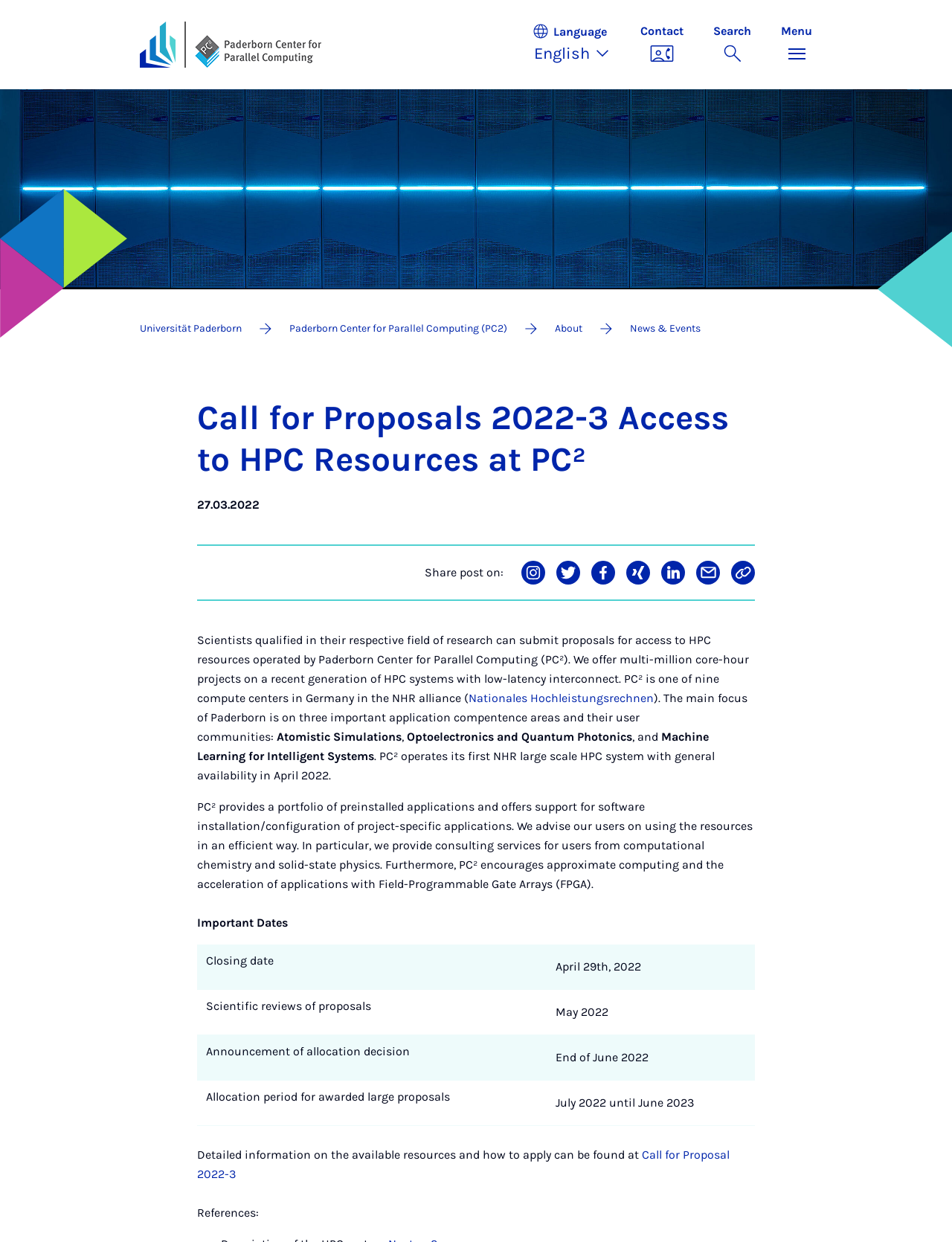Please specify the bounding box coordinates of the region to click in order to perform the following instruction: "Click the Language English button".

[0.559, 0.018, 0.657, 0.054]